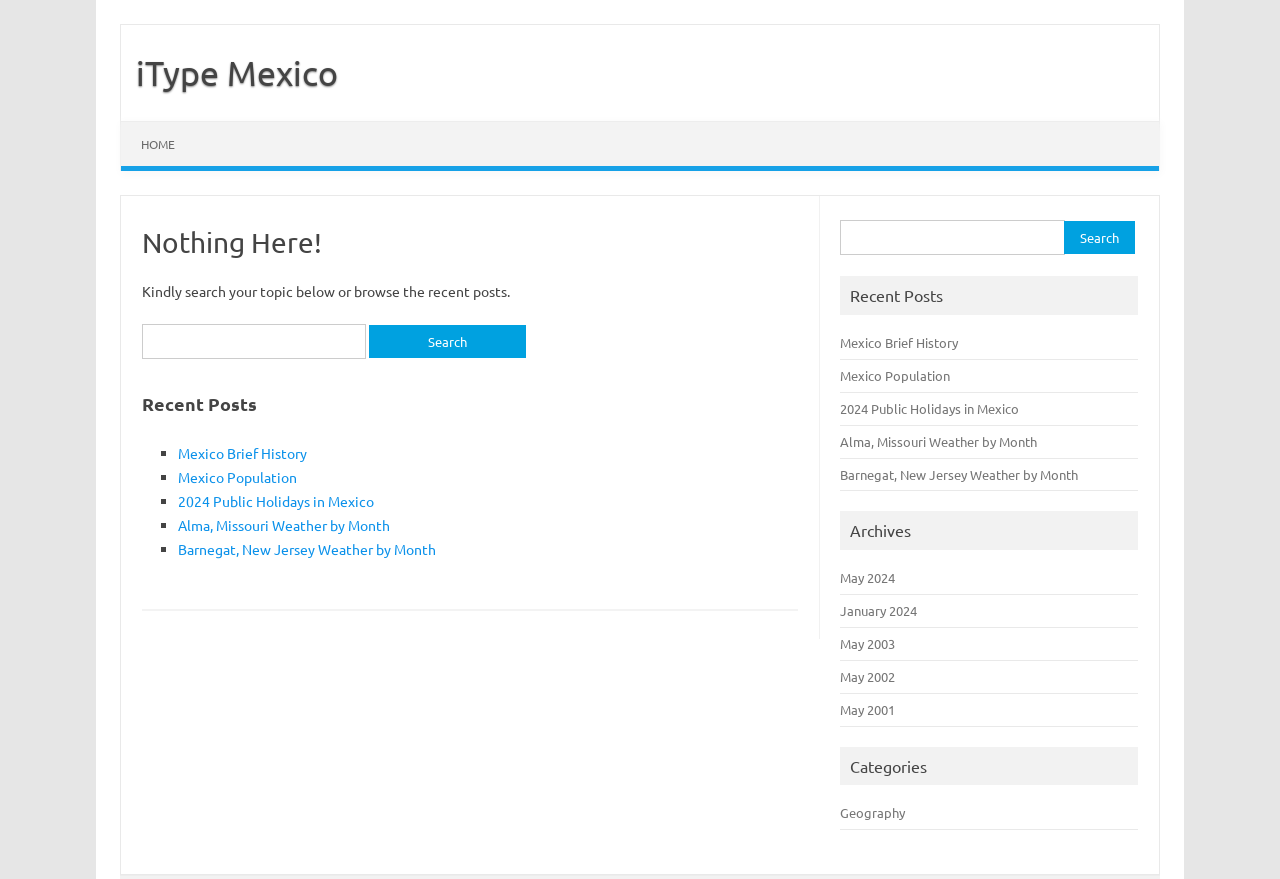What is the category of the link 'Geography'?
Using the information from the image, answer the question thoroughly.

The link 'Geography' is a category link, which is evident from its placement under the 'Categories' section. This link likely leads to a page listing articles or content related to geography.